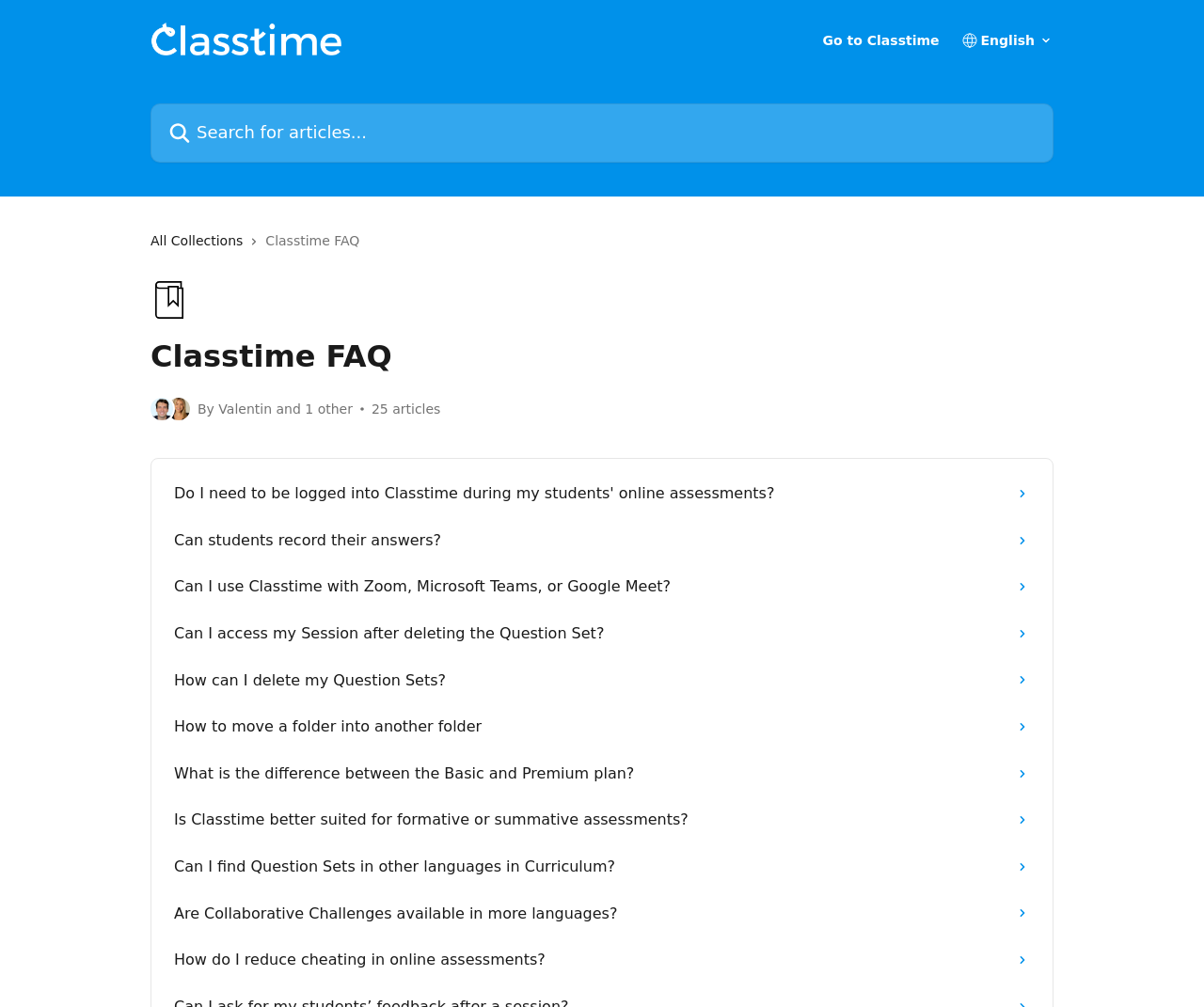How many articles are available in the FAQ section?
Look at the image and construct a detailed response to the question.

The number of articles can be found in the section where it says 'By Valentin and 1 other', and next to it, there is a text that says '25 articles'.